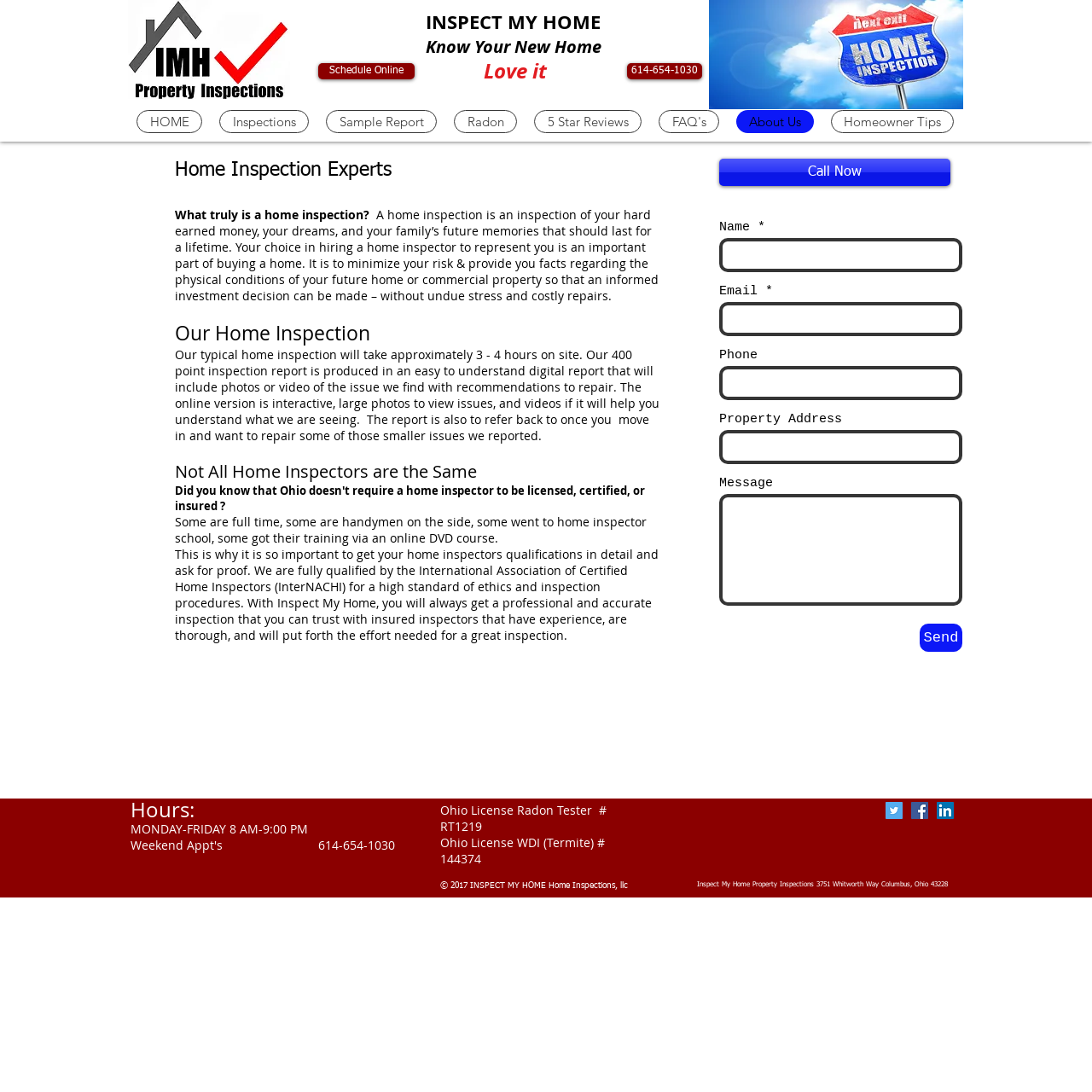Show the bounding box coordinates of the element that should be clicked to complete the task: "Read the recent post about Top Shops of Car Repair Houston TX".

None